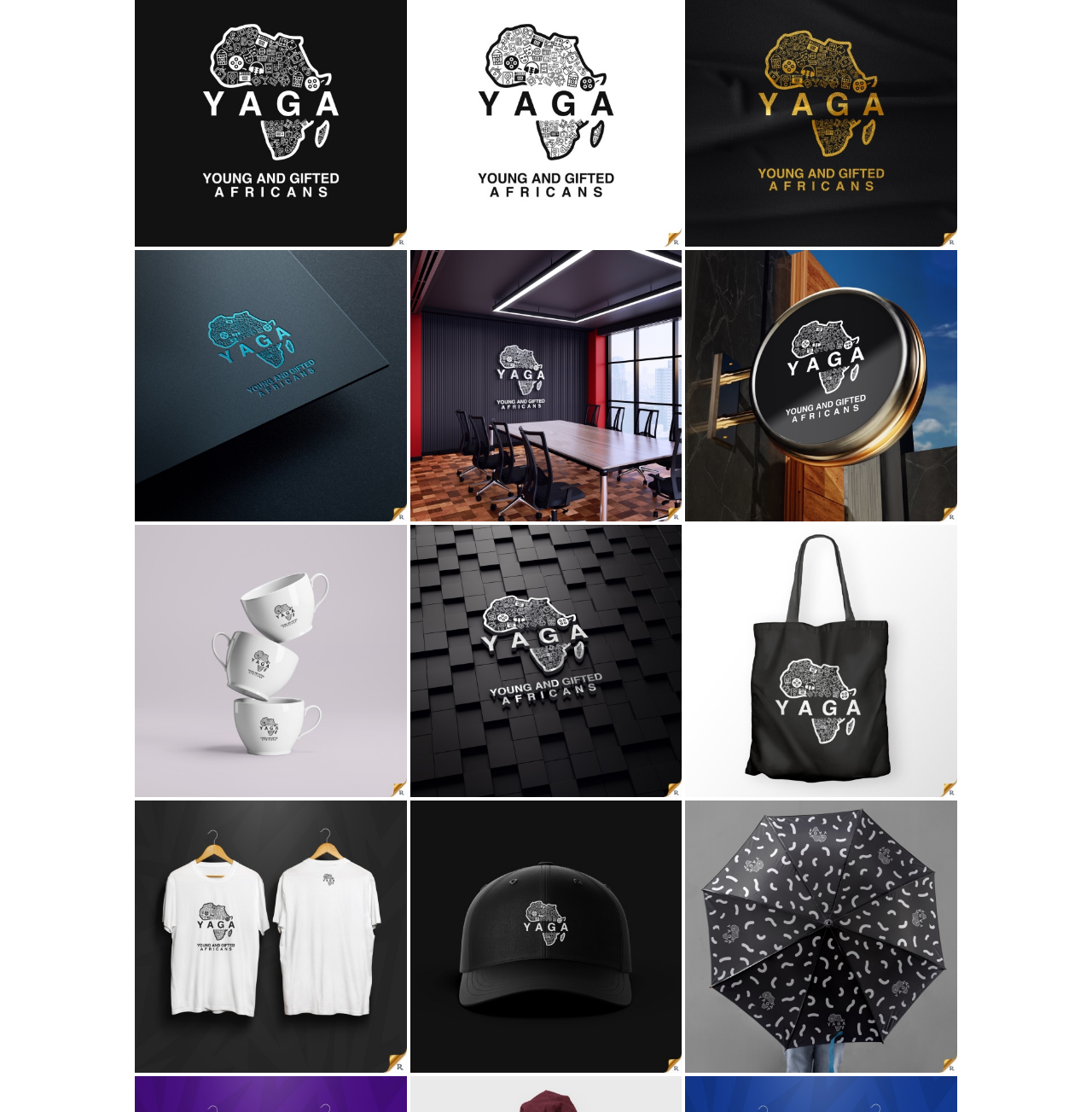Please answer the following question using a single word or phrase: 
Are all products displayed with images?

Yes